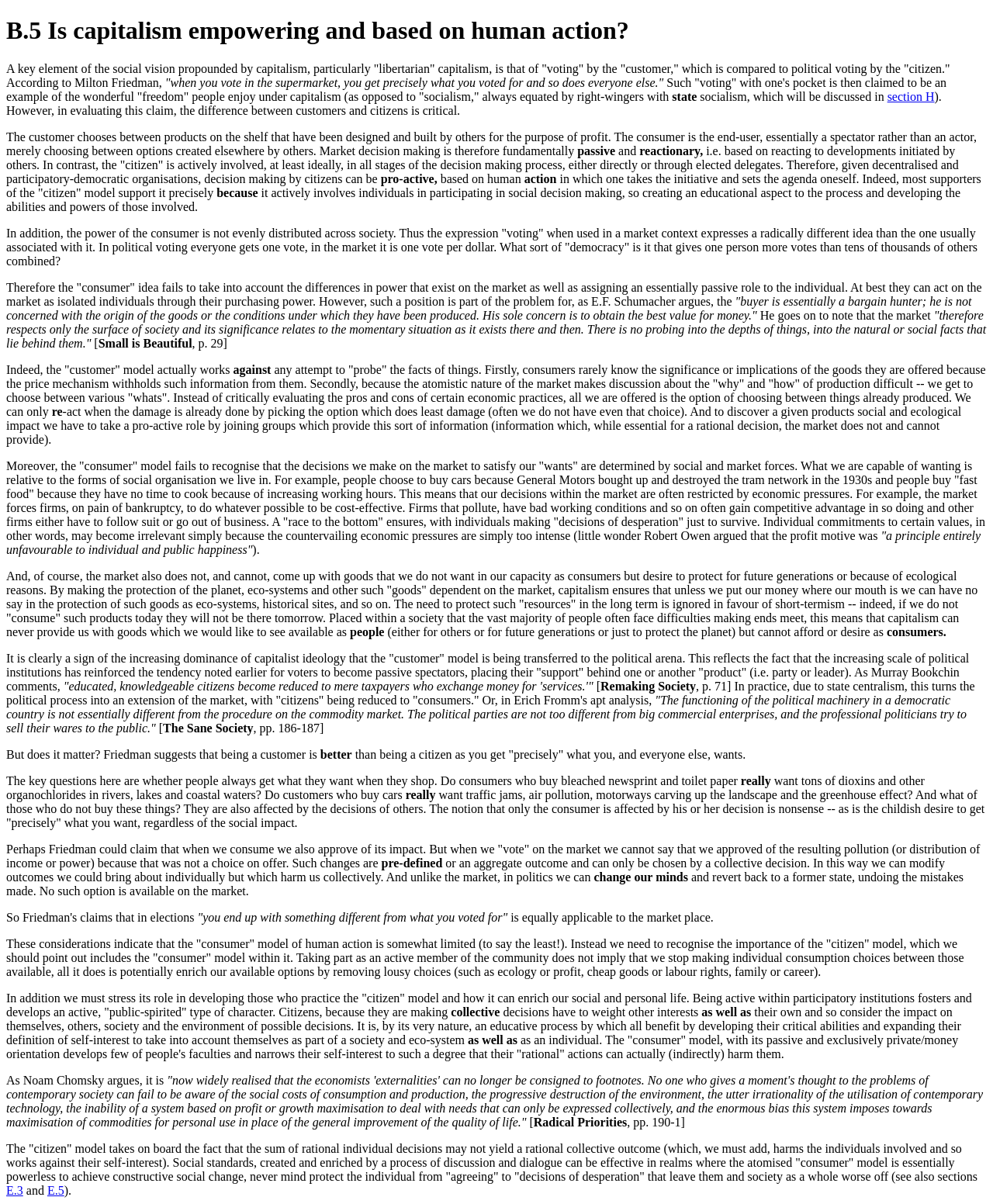Calculate the bounding box coordinates for the UI element based on the following description: "section H". Ensure the coordinates are four float numbers between 0 and 1, i.e., [left, top, right, bottom].

[0.893, 0.075, 0.941, 0.086]